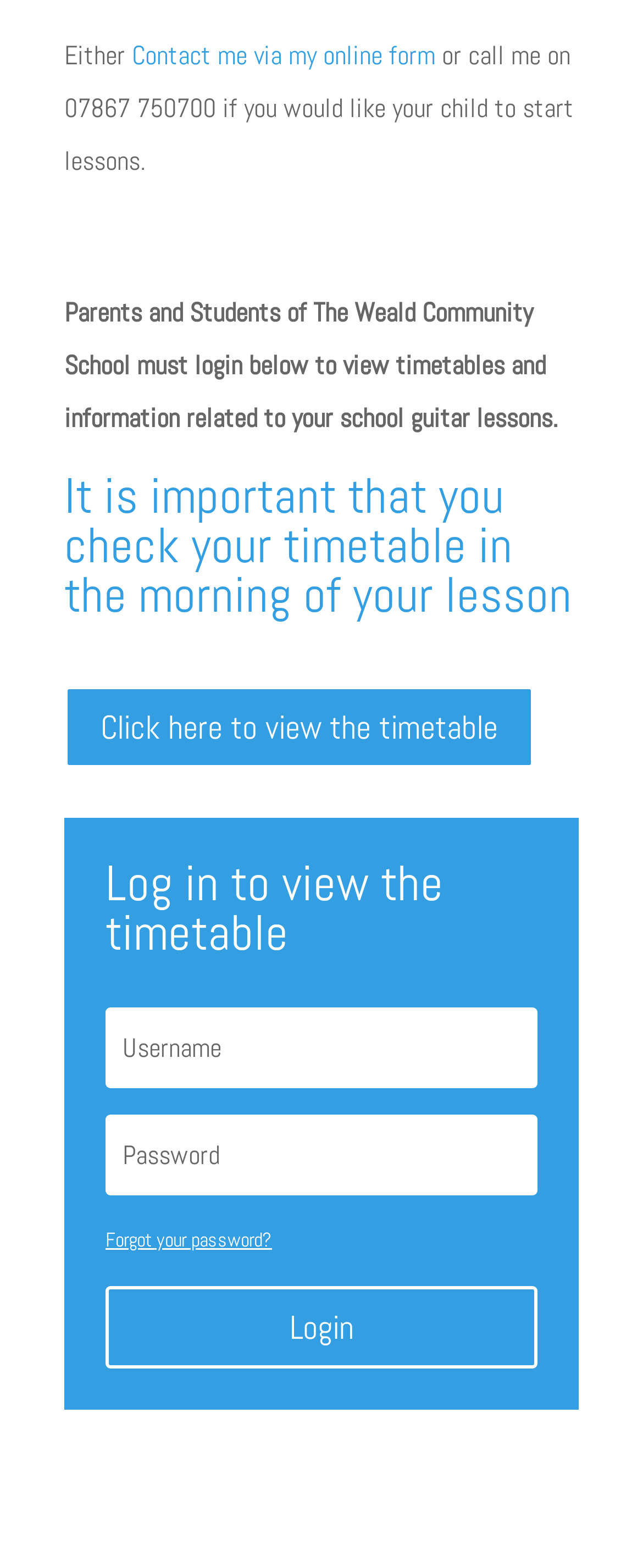What should parents and students do in the morning of their lesson?
Please give a well-detailed answer to the question.

The heading element with bounding box coordinates [0.1, 0.301, 0.9, 0.406] has the text 'It is important that you check your timetable in the morning of your lesson' which suggests that parents and students should check their timetable in the morning of their lesson.